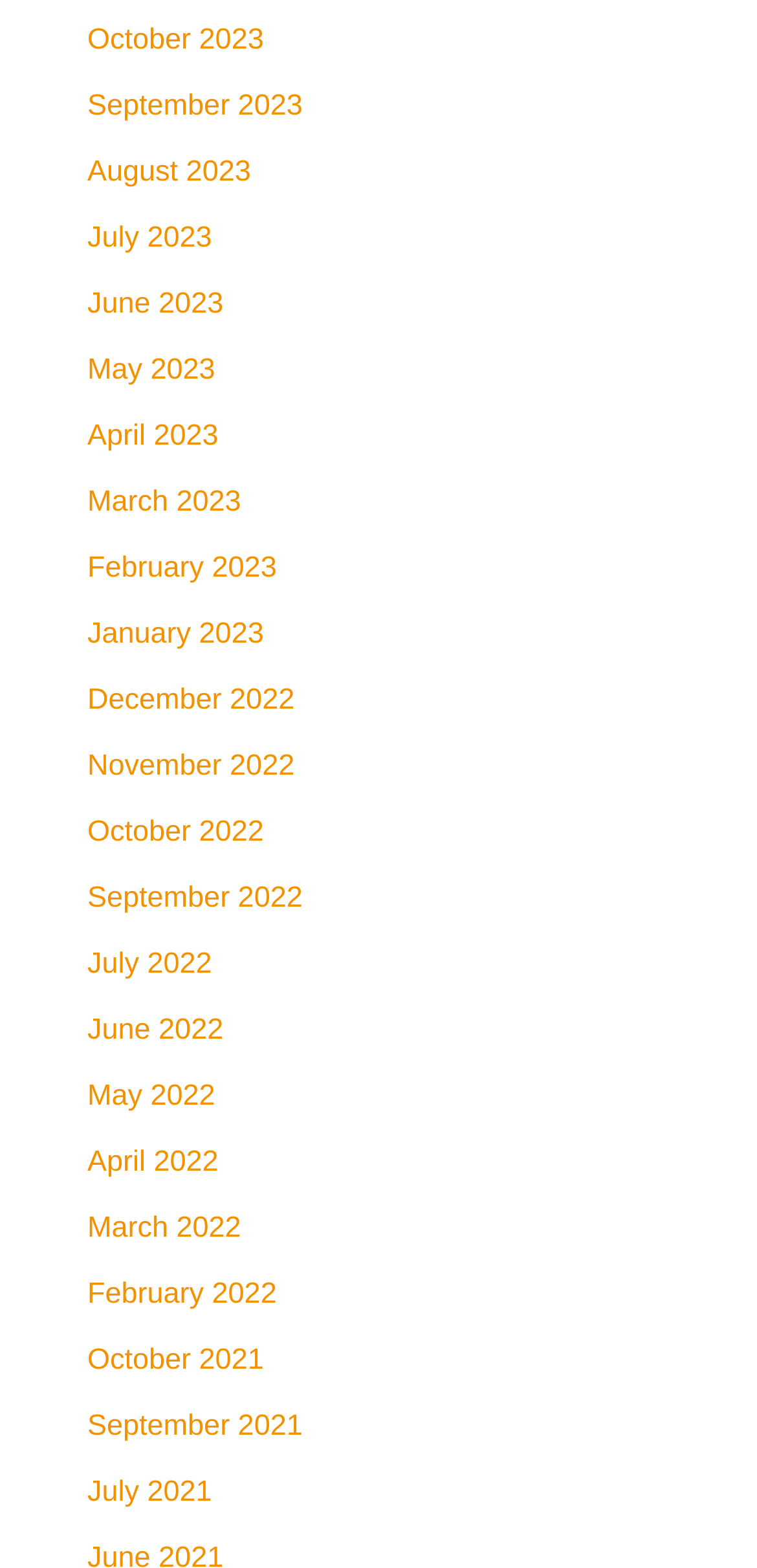Point out the bounding box coordinates of the section to click in order to follow this instruction: "check August 2023".

[0.115, 0.094, 0.885, 0.126]